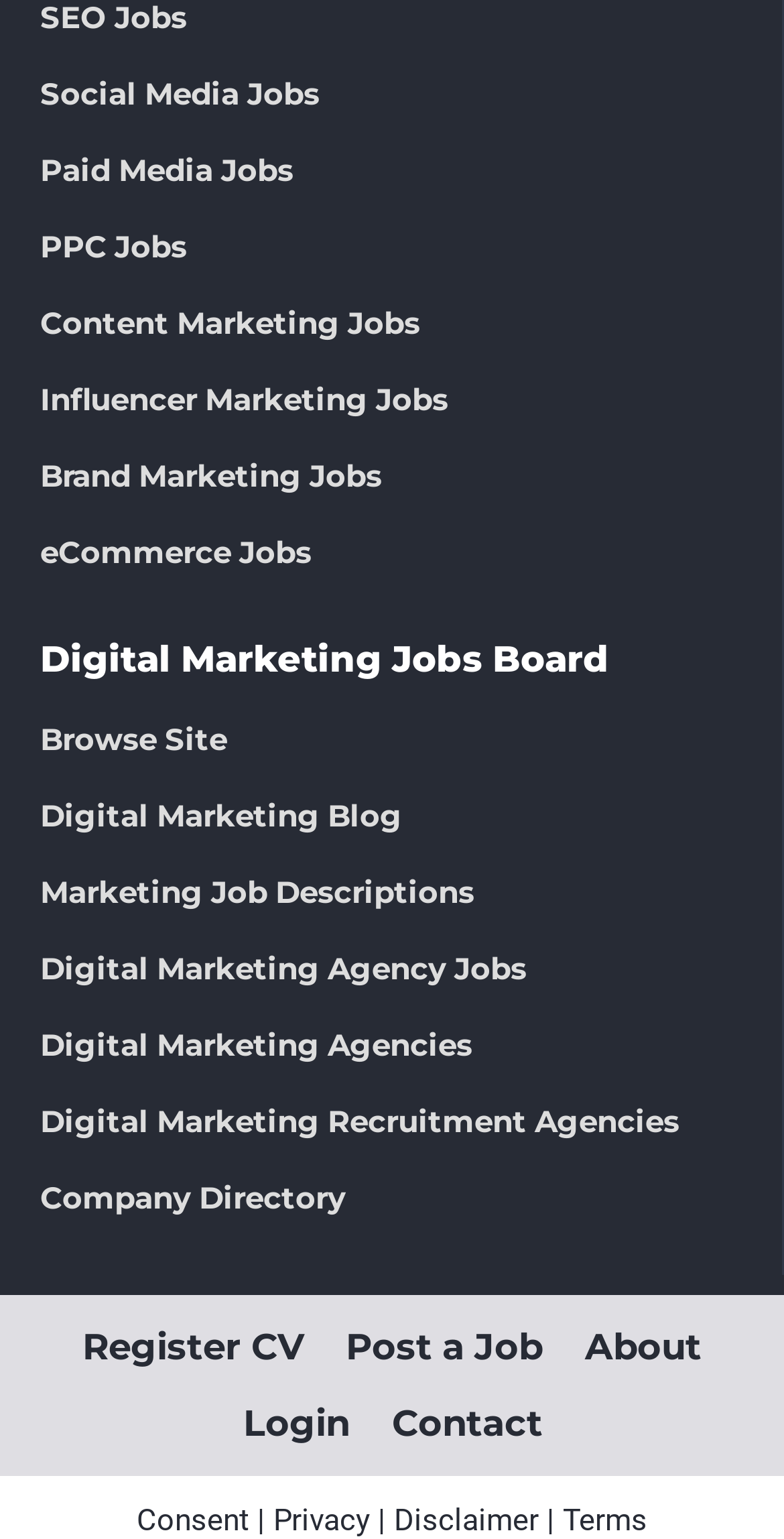Identify the bounding box coordinates of the area that should be clicked in order to complete the given instruction: "Post a job". The bounding box coordinates should be four float numbers between 0 and 1, i.e., [left, top, right, bottom].

[0.415, 0.851, 0.718, 0.901]